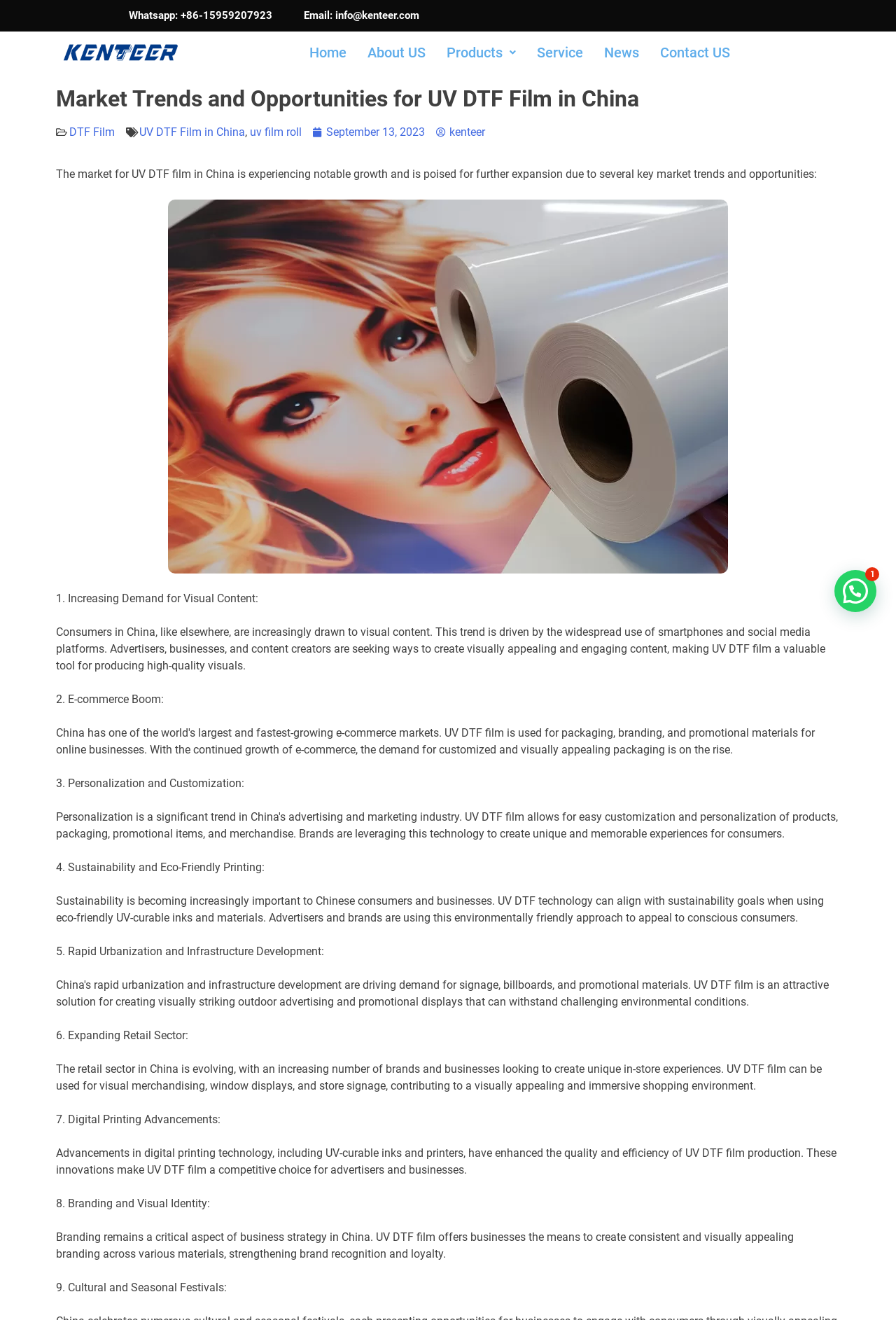Illustrate the webpage thoroughly, mentioning all important details.

The webpage is about market trends and opportunities for UV DTF film in China. At the top, there are contact information and navigation links, including Whatsapp and email addresses, as well as links to Home, About US, Products, Service, News, and Contact US. 

Below the navigation links, there is a heading that reads "Market Trends and Opportunities for UV DTF Film in China". Underneath this heading, there are links to related topics, such as DTF Film, UV DTF Film in China, and uv film roll. 

To the right of these links, there is a date "September 13, 2023" and a link to "kenteer". 

The main content of the webpage is a descriptive text that explains the market trends and opportunities for UV DTF film in China. The text is divided into nine sections, each highlighting a key trend or opportunity, including increasing demand for visual content, e-commerce boom, personalization and customization, sustainability and eco-friendly printing, rapid urbanization and infrastructure development, expanding retail sector, digital printing advancements, branding and visual identity, and cultural and seasonal festivals. 

Each section has a heading and a descriptive paragraph that provides more information about the trend or opportunity. There is also an image of a uv film roll on the page, which is located below the introductory text and above the first section.